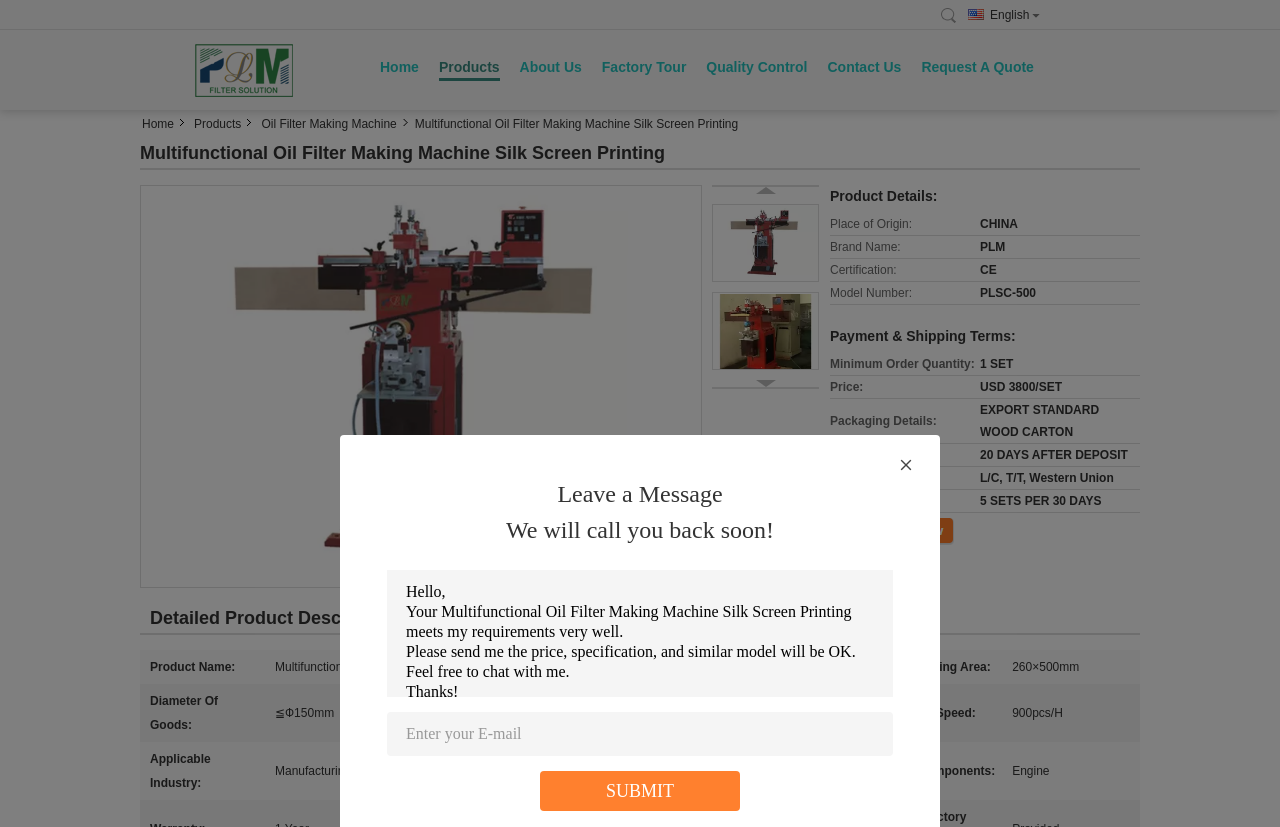Determine the coordinates of the bounding box that should be clicked to complete the instruction: "Click the 'SUBMIT' button". The coordinates should be represented by four float numbers between 0 and 1: [left, top, right, bottom].

[0.473, 0.944, 0.527, 0.969]